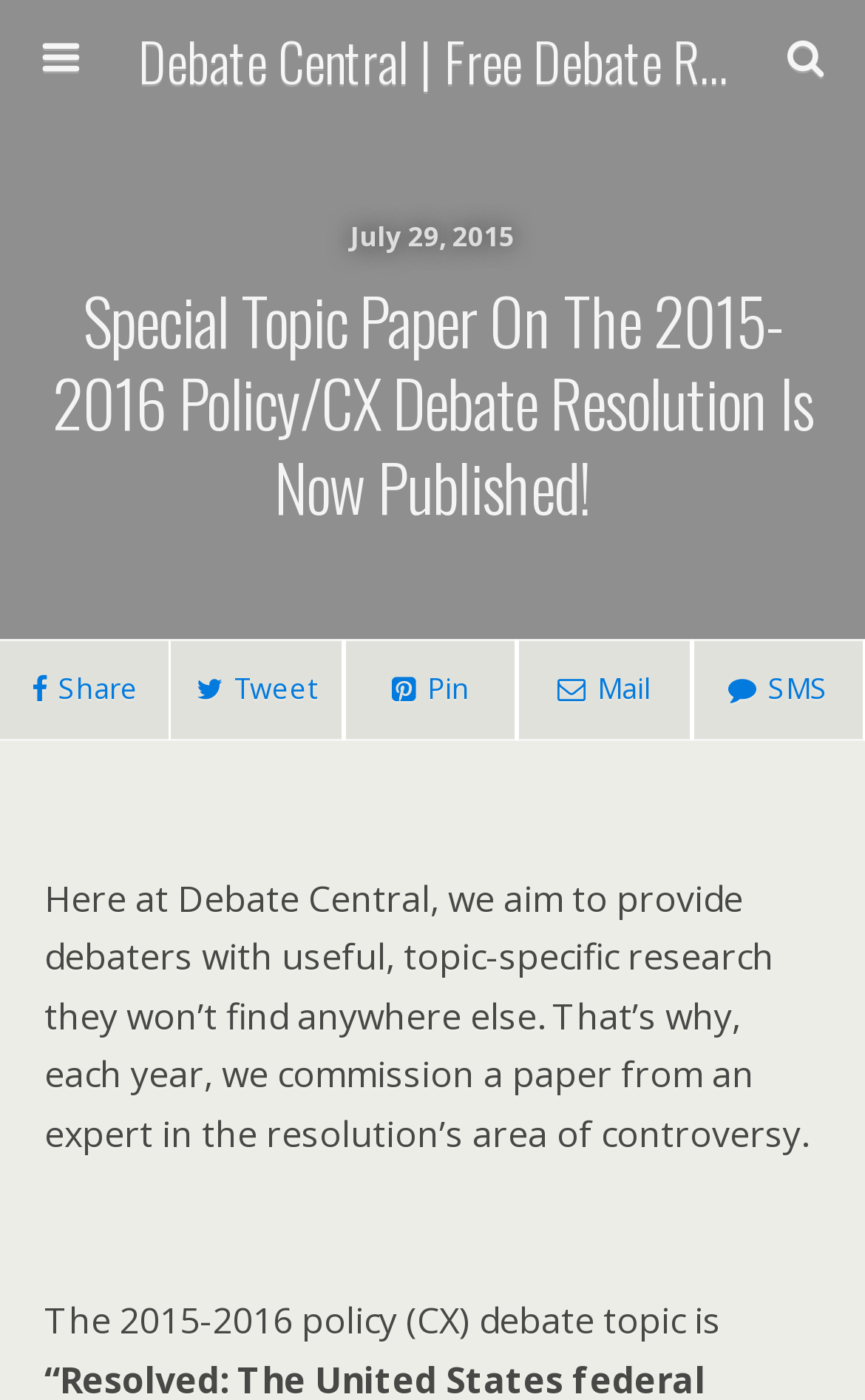Find the bounding box coordinates for the UI element that matches this description: "name="submit" value="Search"".

[0.764, 0.094, 0.949, 0.136]